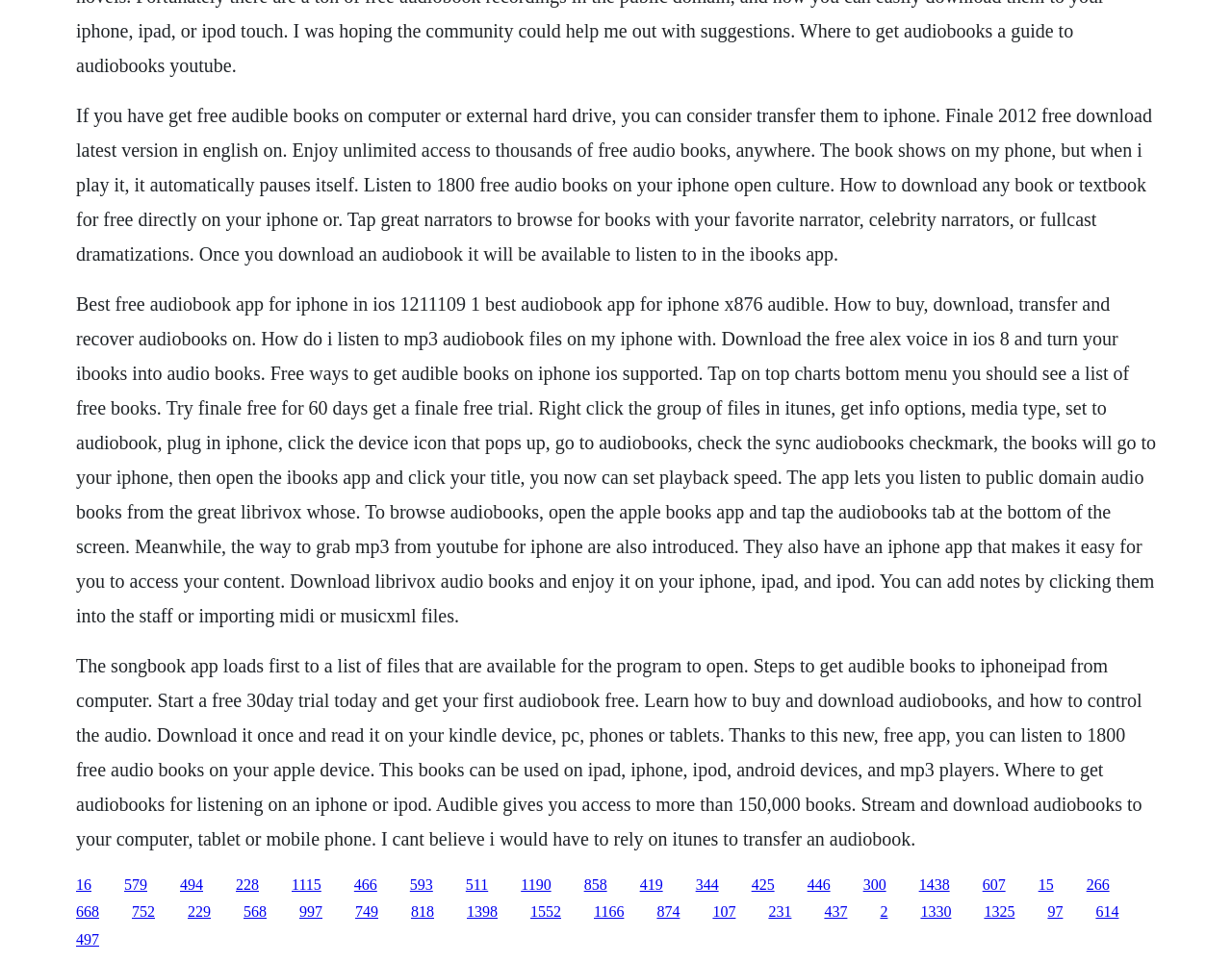Show me the bounding box coordinates of the clickable region to achieve the task as per the instruction: "Click on the link to get a finale free trial".

[0.746, 0.911, 0.771, 0.928]